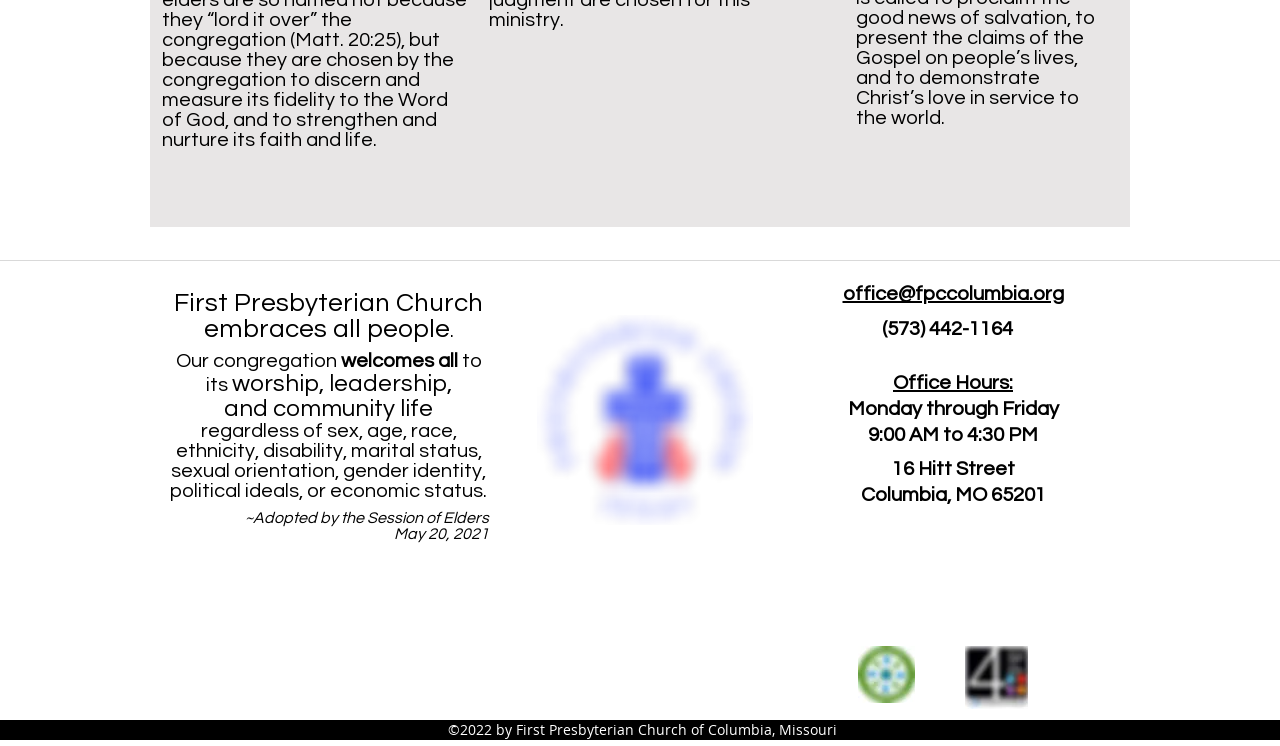What are the office hours of the church?
Respond with a short answer, either a single word or a phrase, based on the image.

Monday through Friday, 9:00 AM to 4:30 PM